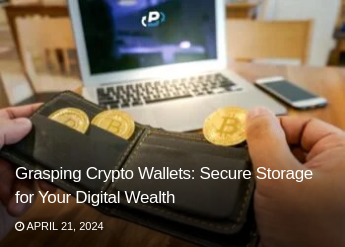What is visible in the background of the image?
Using the image, answer in one word or phrase.

A laptop